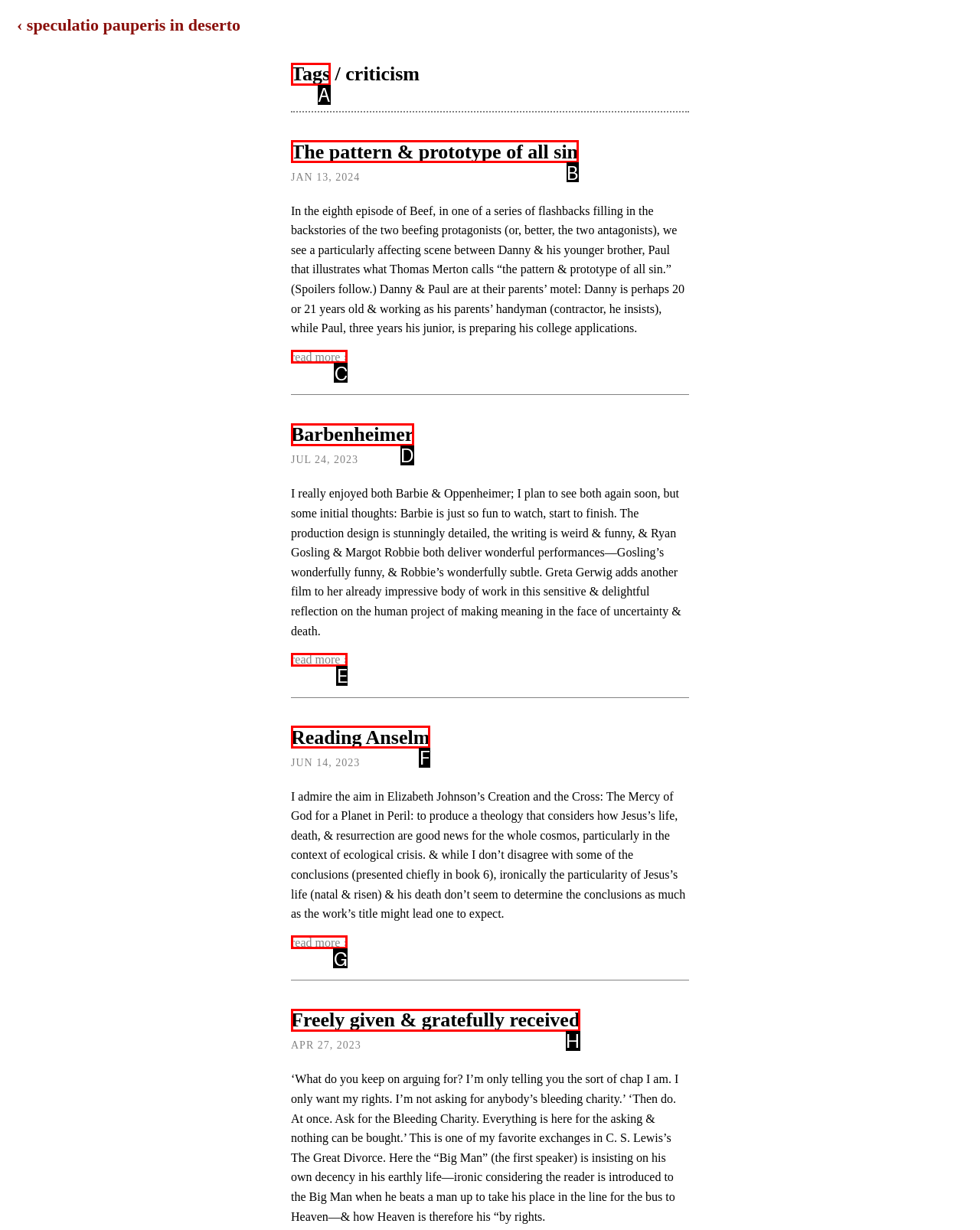Which option should be clicked to execute the following task: read more about Reading Anselm? Respond with the letter of the selected option.

F